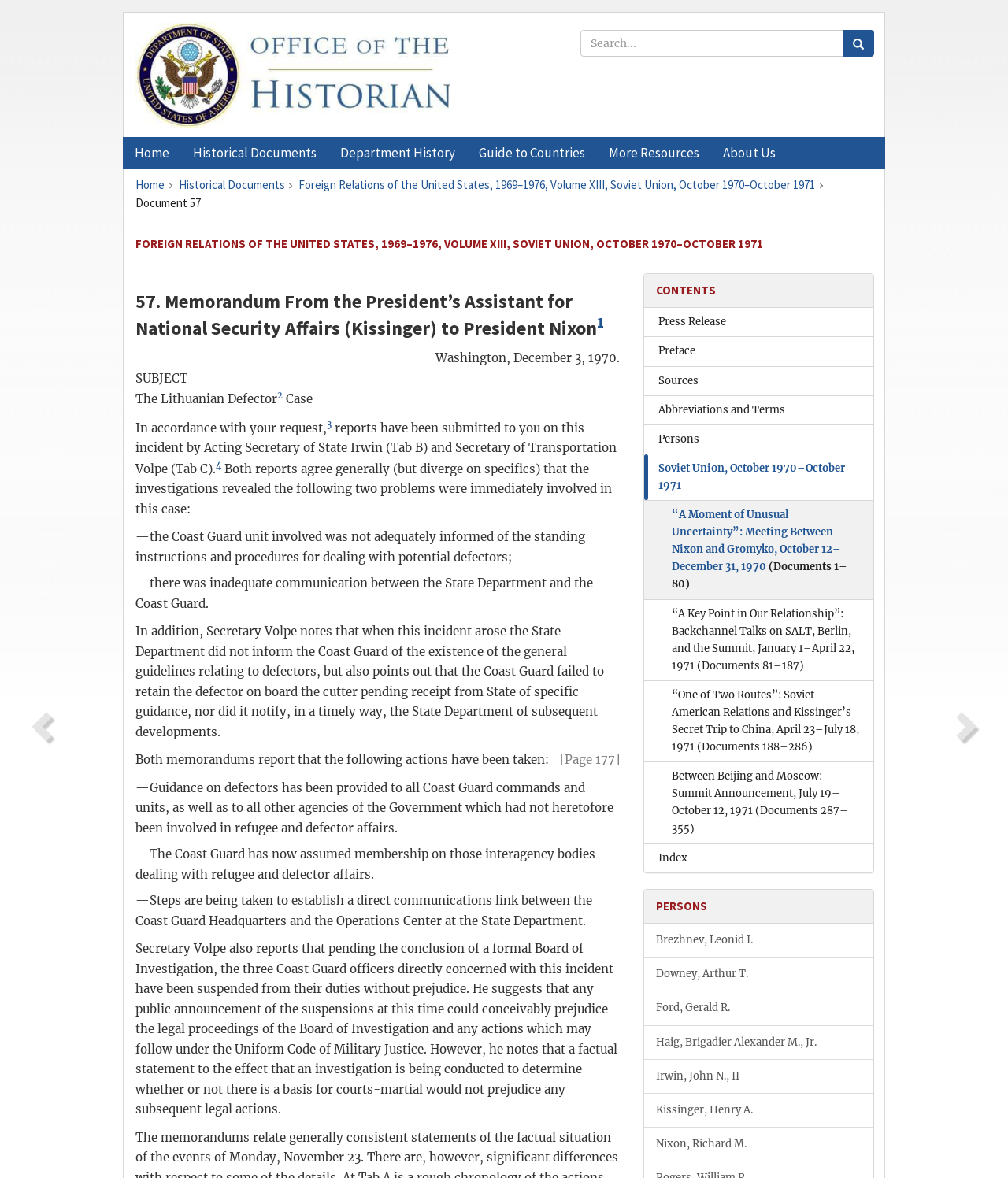Identify the coordinates of the bounding box for the element that must be clicked to accomplish the instruction: "Check the index".

[0.639, 0.716, 0.866, 0.74]